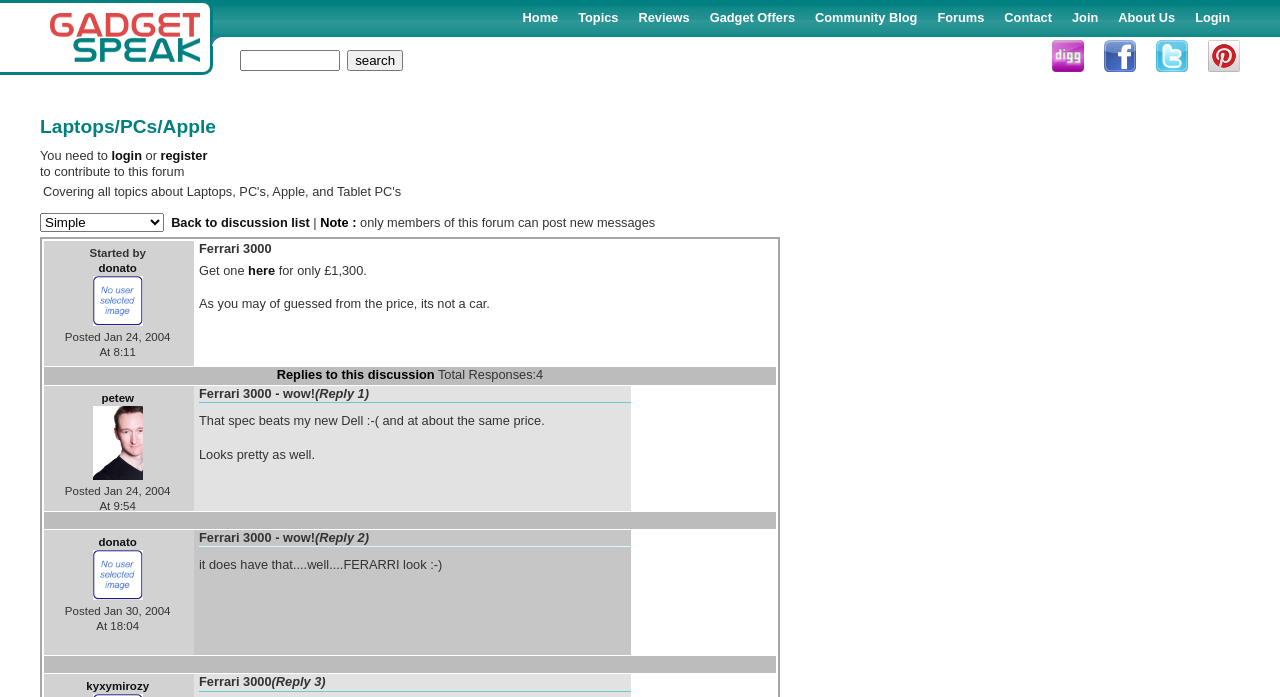Identify the bounding box coordinates for the element you need to click to achieve the following task: "login to the forum". The coordinates must be four float values ranging from 0 to 1, formatted as [left, top, right, bottom].

[0.087, 0.212, 0.111, 0.233]